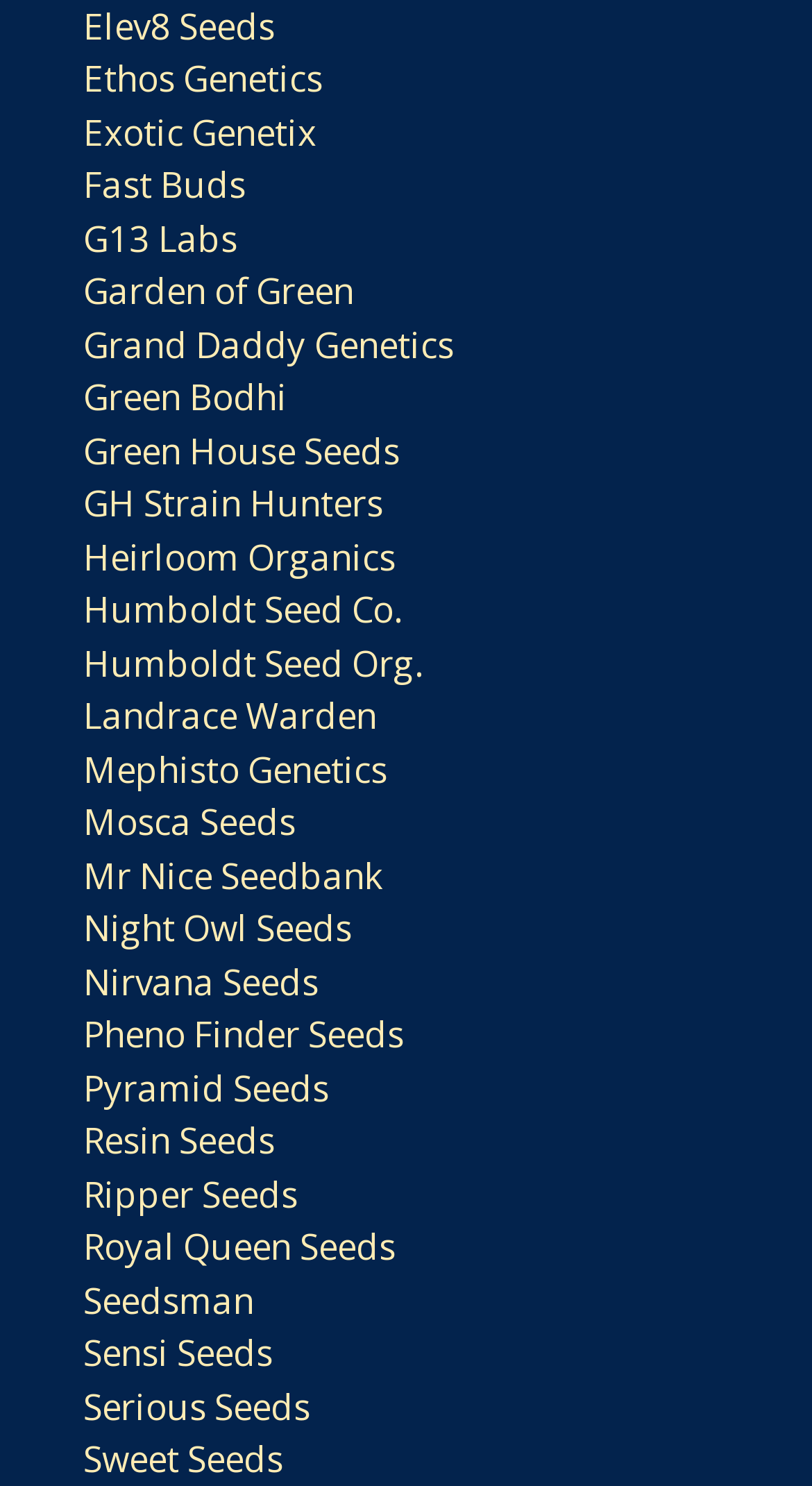Look at the image and answer the question in detail:
How many seed banks start with 'H'?

I searched for links starting with 'H' on the webpage and found three: 'Heirloom Organics', 'Humboldt Seed Co.', and 'Humboldt Seed Org.'.